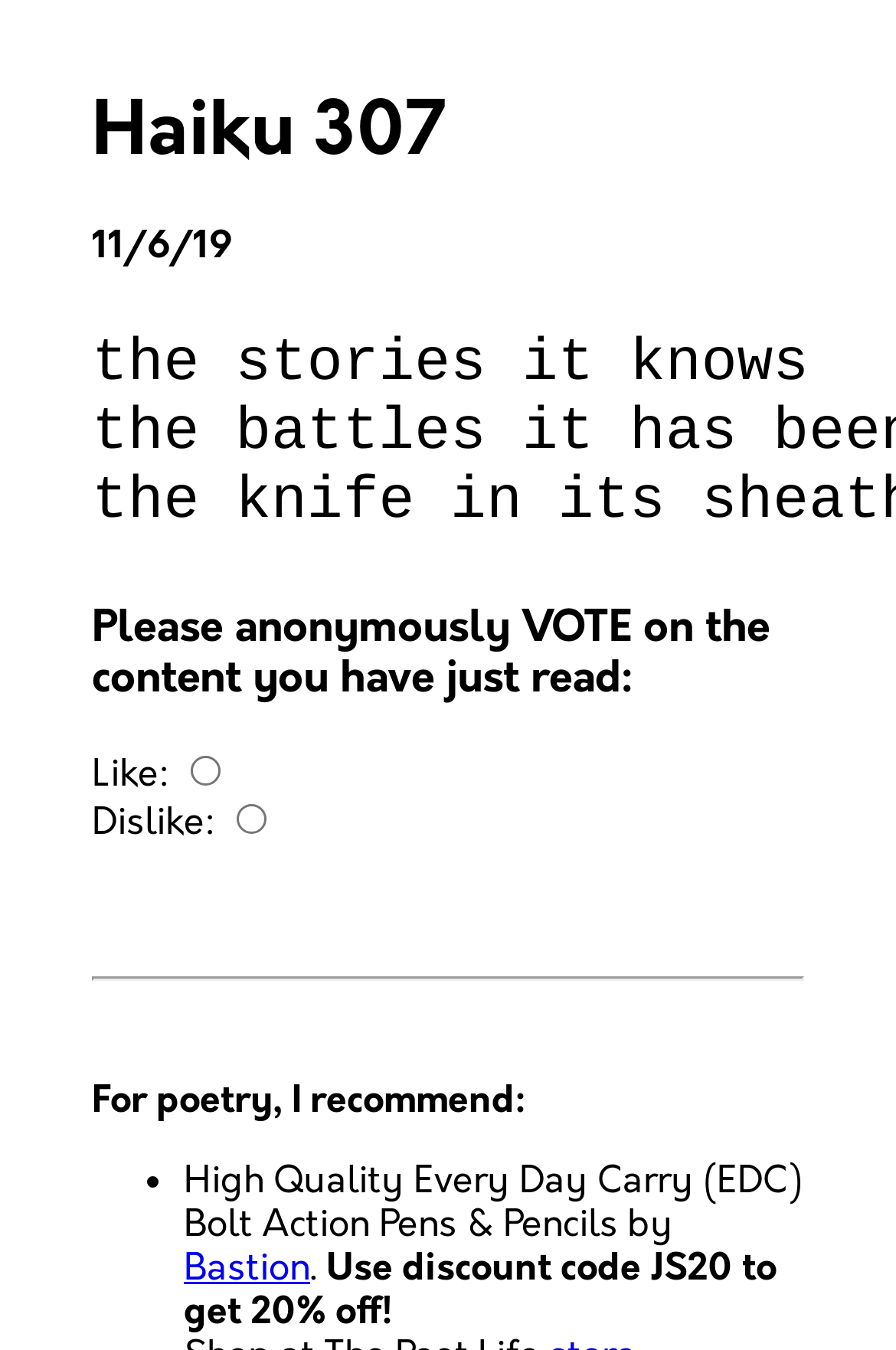Please answer the following question using a single word or phrase: 
What is the date of the Haiku?

11/6/19